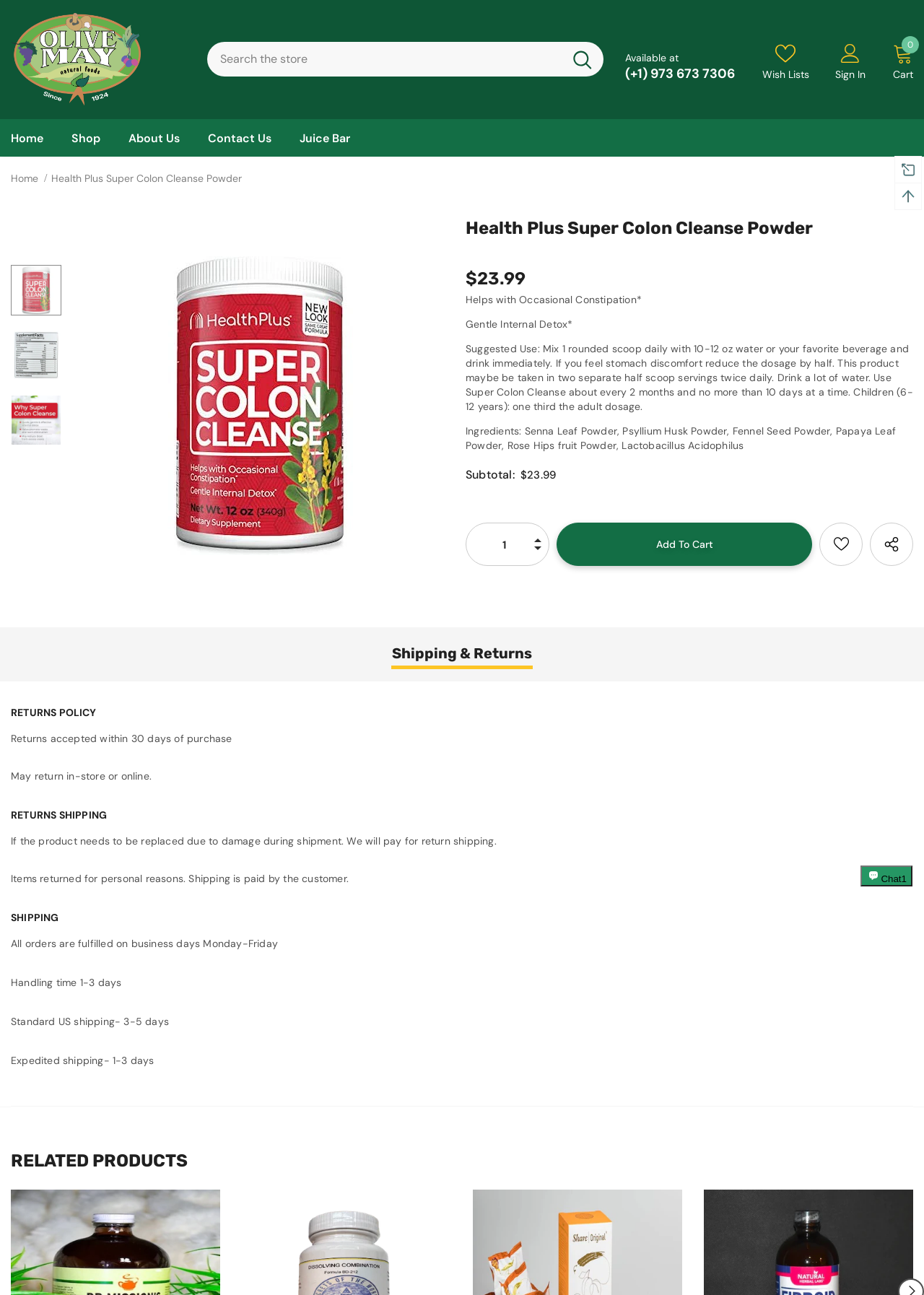What is the suggested use of the product?
Give a single word or phrase as your answer by examining the image.

Mix 1 rounded scoop daily with 10-12 oz water or your favorite beverage